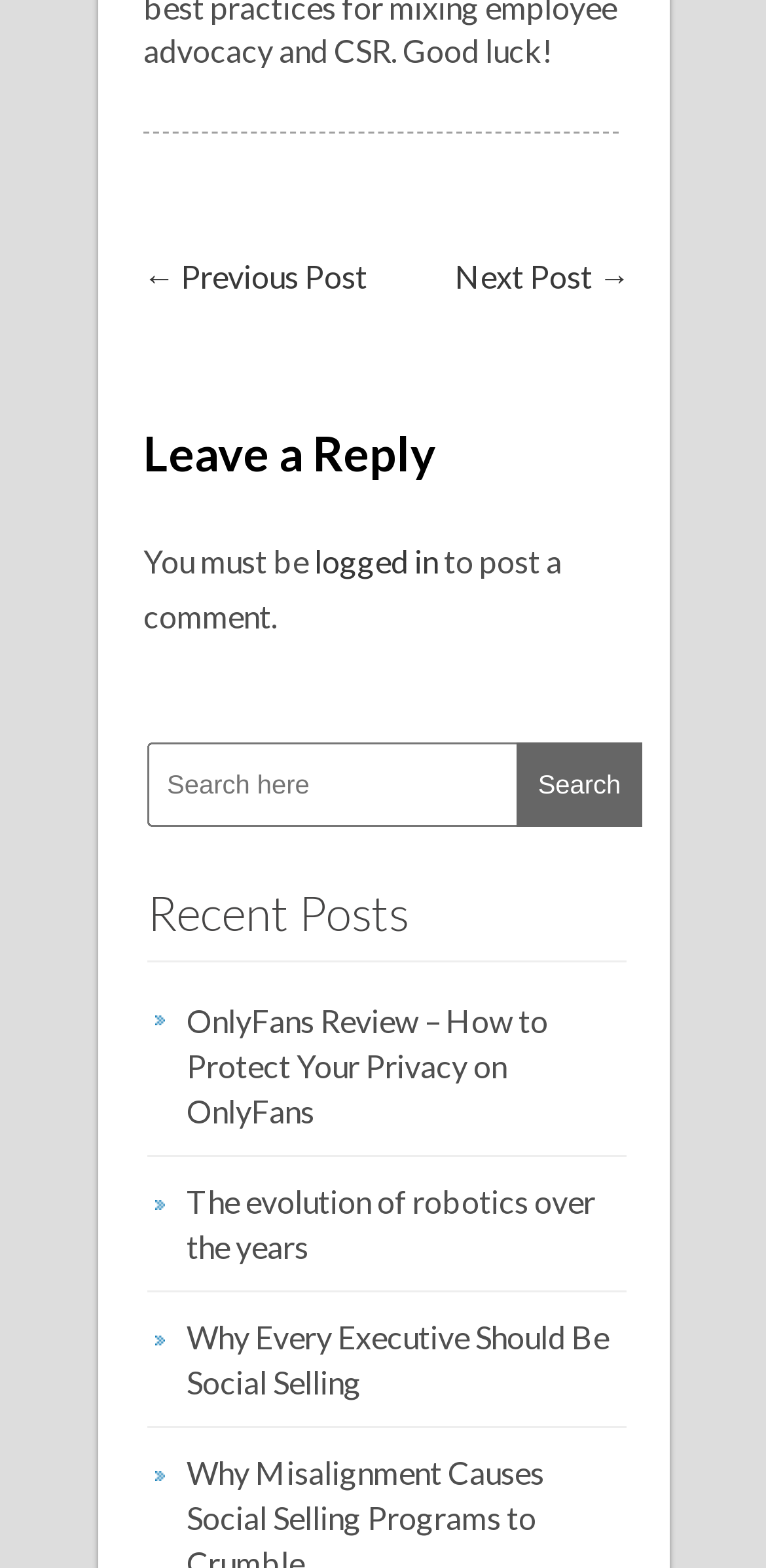What is the navigation option above the 'Leave a Reply' section?
Give a comprehensive and detailed explanation for the question.

Above the 'Leave a Reply' section, there are two links: '← Previous Post' and 'Next Post →'. The first link is for navigating to the previous post, and the second link is for navigating to the next post.